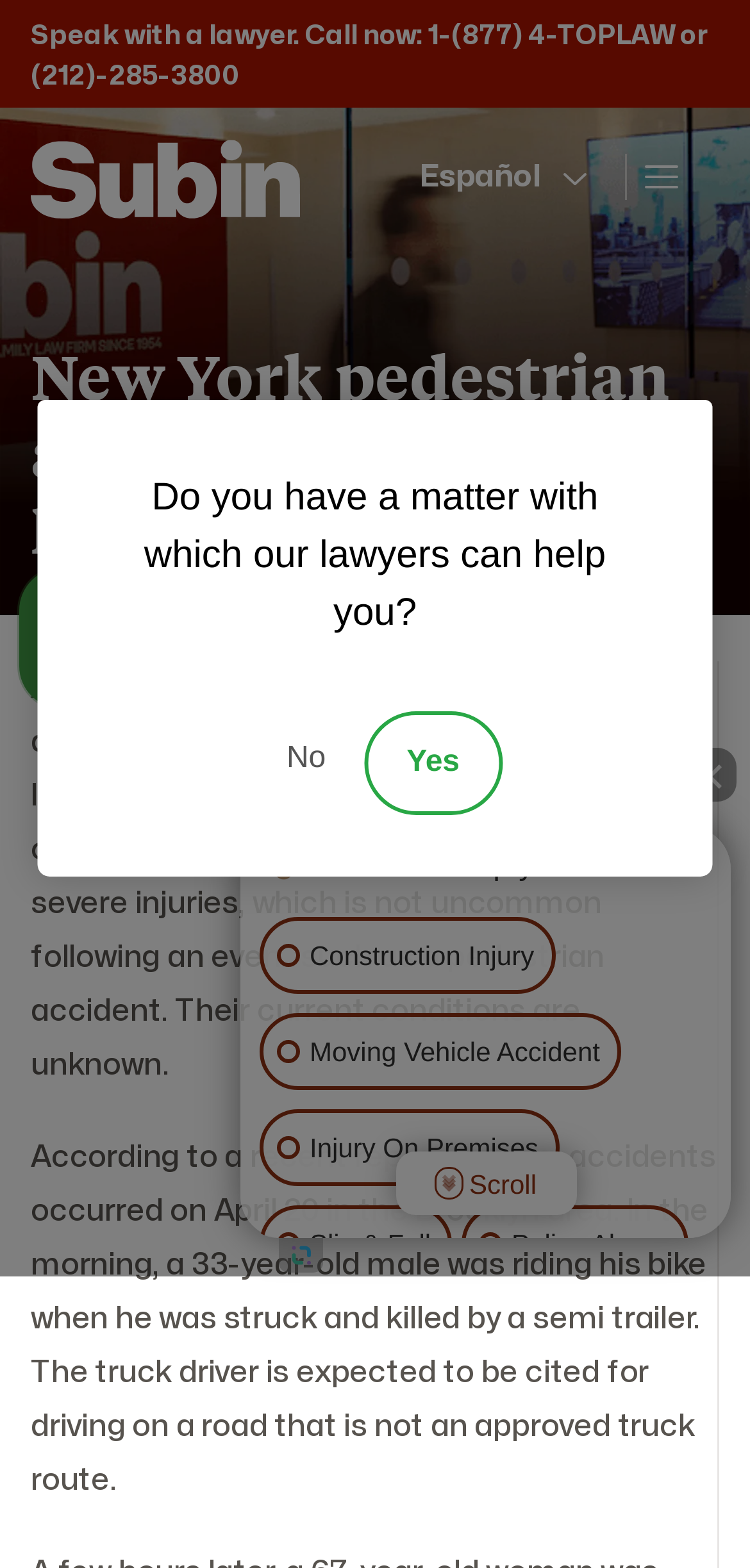What types of injuries are mentioned on the webpage?
Please give a well-detailed answer to the question.

The webpage mentions that the surviving victims of the accidents have suffered severe injuries, although the specific nature of these injuries is not detailed.